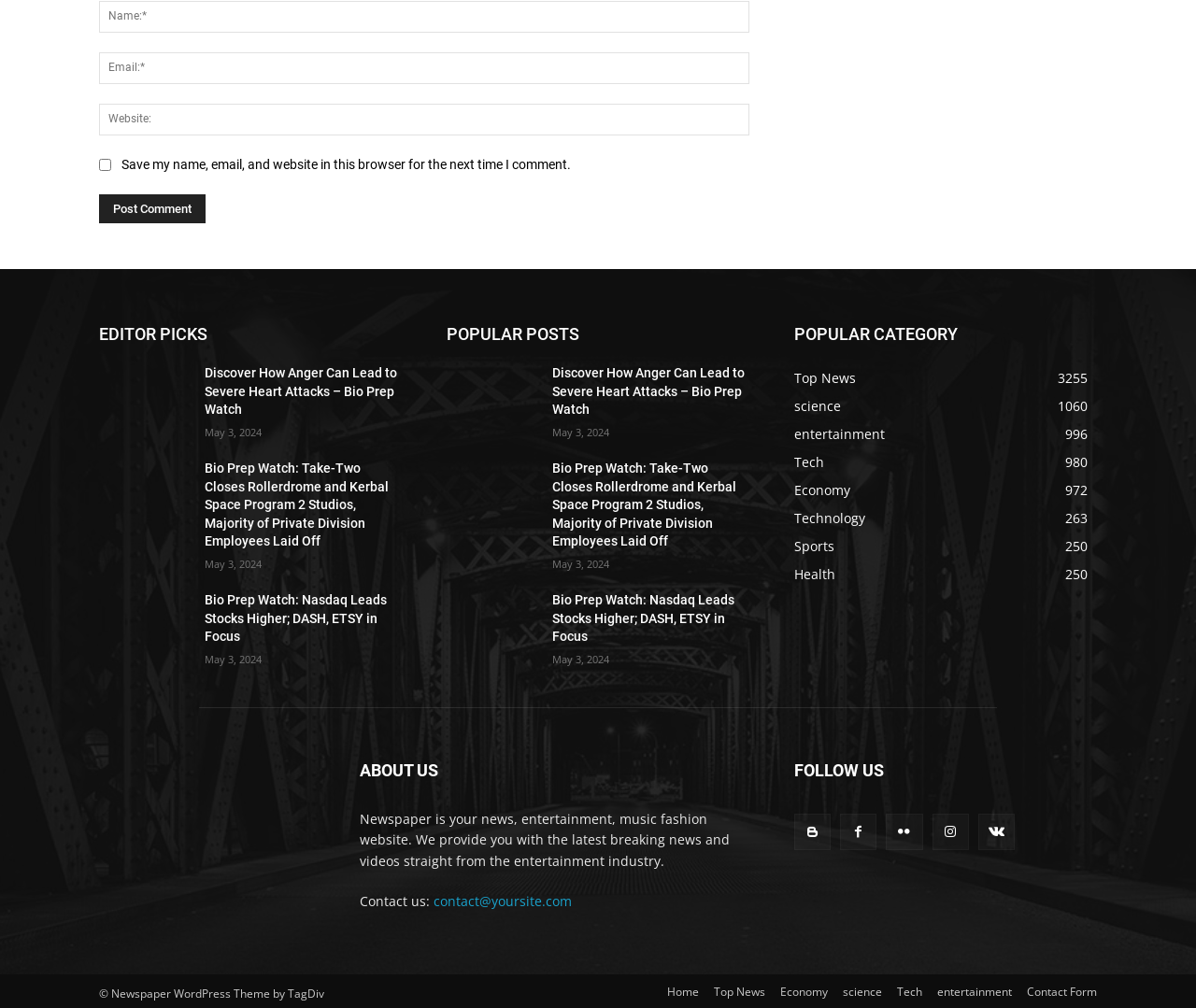Please give a succinct answer using a single word or phrase:
What is the date of the articles listed?

May 3, 2024